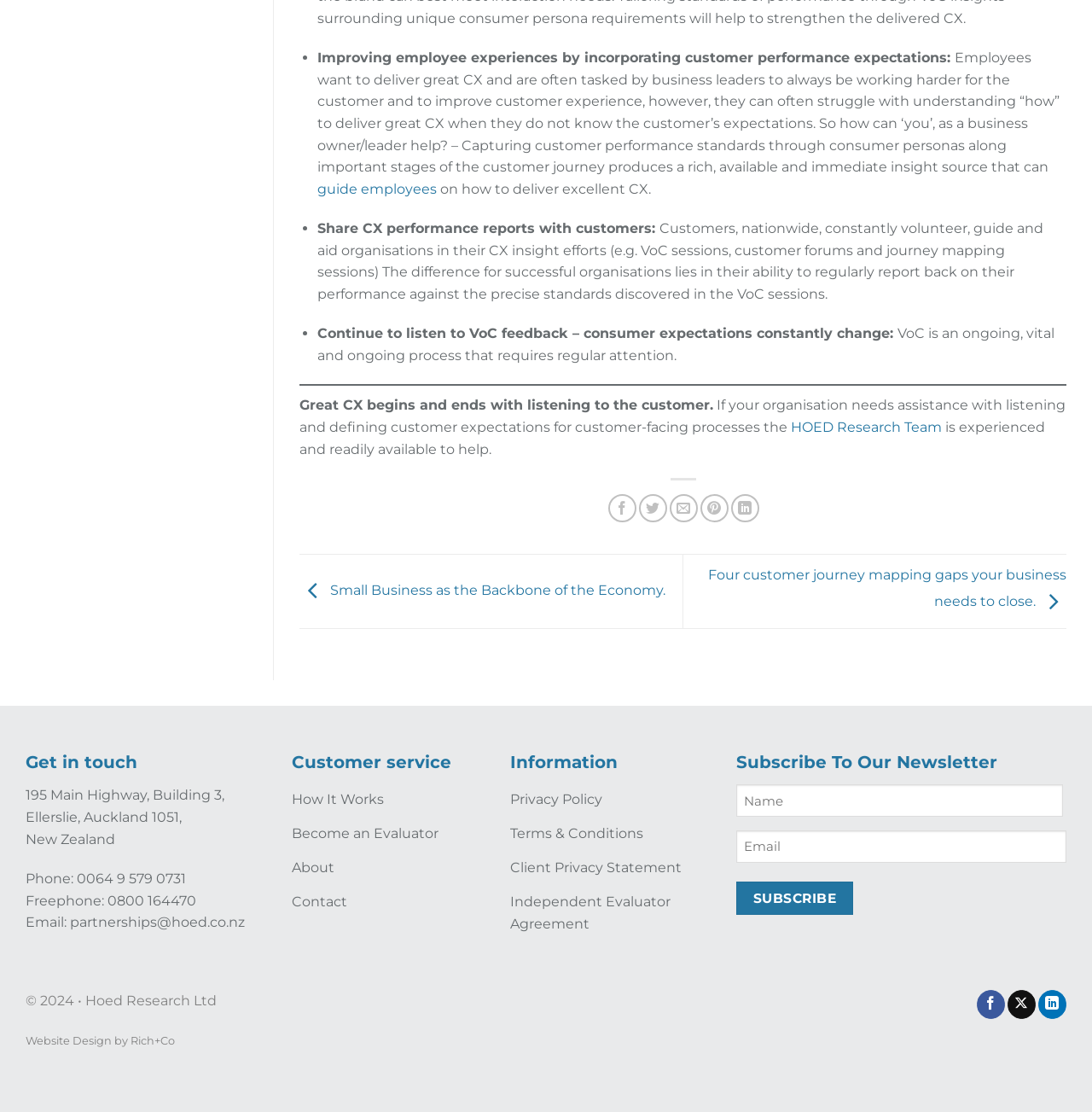How can business owners/leaders help employees deliver great CX?
Provide an in-depth answer to the question, covering all aspects.

The webpage suggests that business owners/leaders can help employees deliver great CX by capturing customer performance standards through consumer personas along important stages of the customer journey, which produces a rich, available, and immediate insight source.